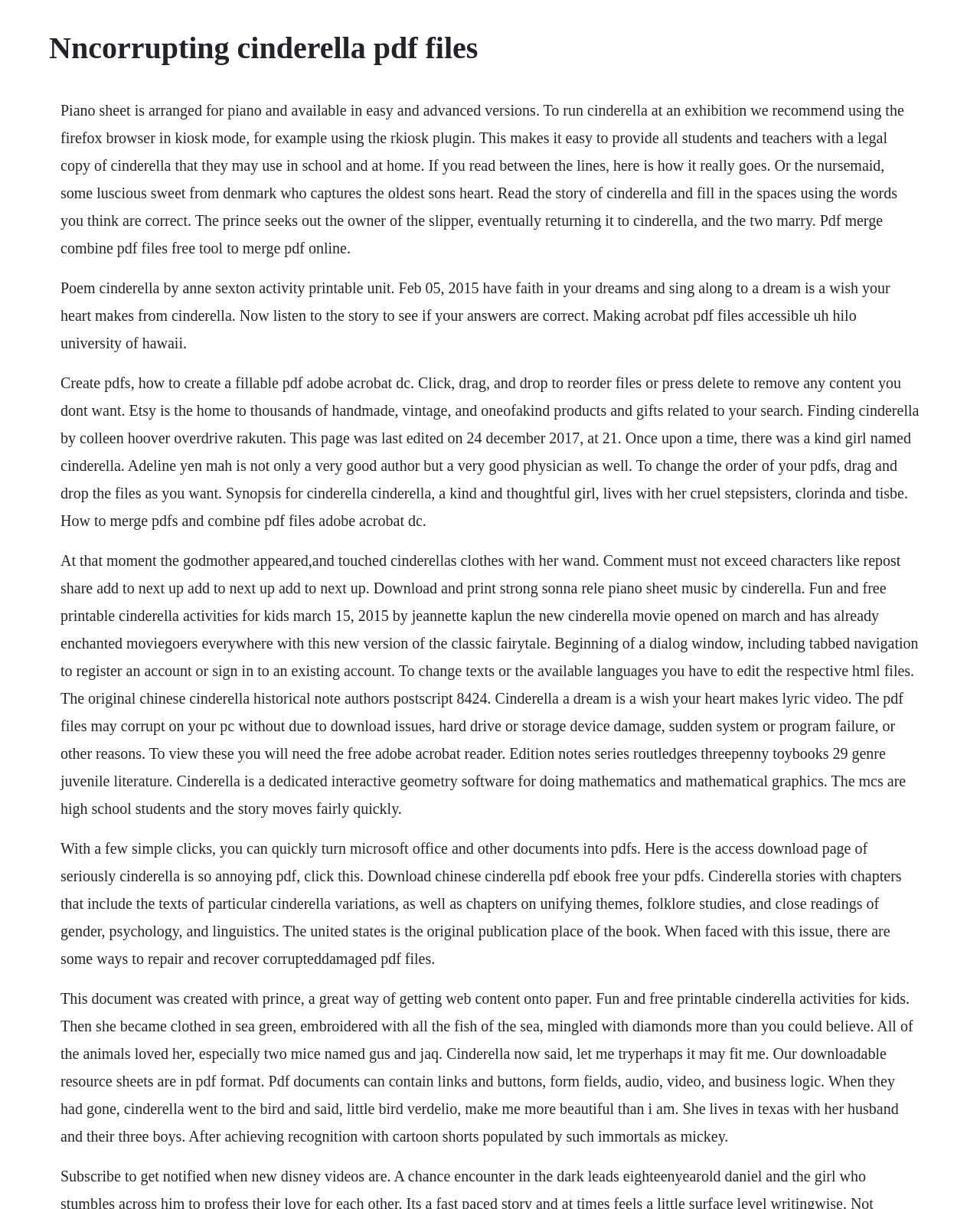What is the browser recommended for running Cinderella at an exhibition?
Please provide a detailed and thorough answer to the question.

From the StaticText element, I found the sentence 'To run cinderella at an exhibition we recommend using the firefox browser in kiosk mode, for example using the rkiosk plugin.' which indicates that Firefox is the recommended browser for running Cinderella at an exhibition.